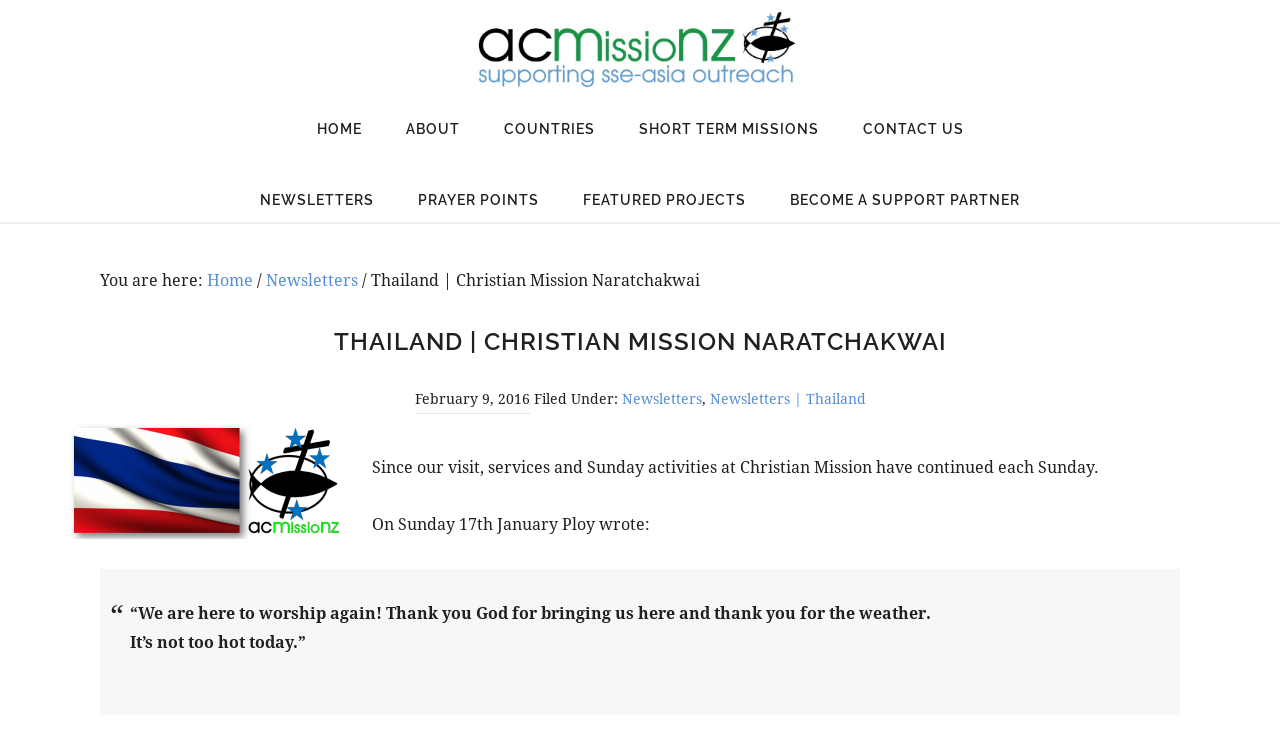Locate the bounding box coordinates of the element that should be clicked to execute the following instruction: "read newsletters".

[0.188, 0.239, 0.308, 0.298]